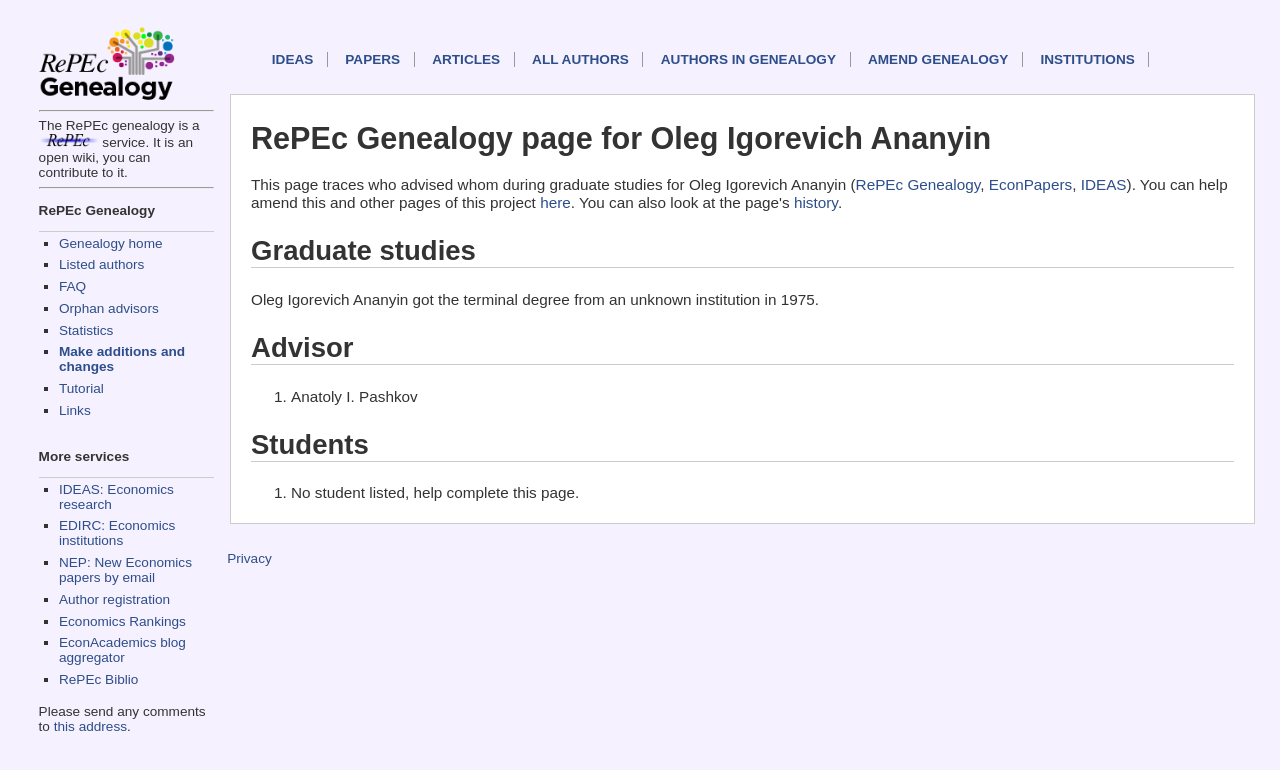Identify and provide the bounding box coordinates of the UI element described: "parent_node: Name * name="author"". The coordinates should be formatted as [left, top, right, bottom], with each number being a float between 0 and 1.

None